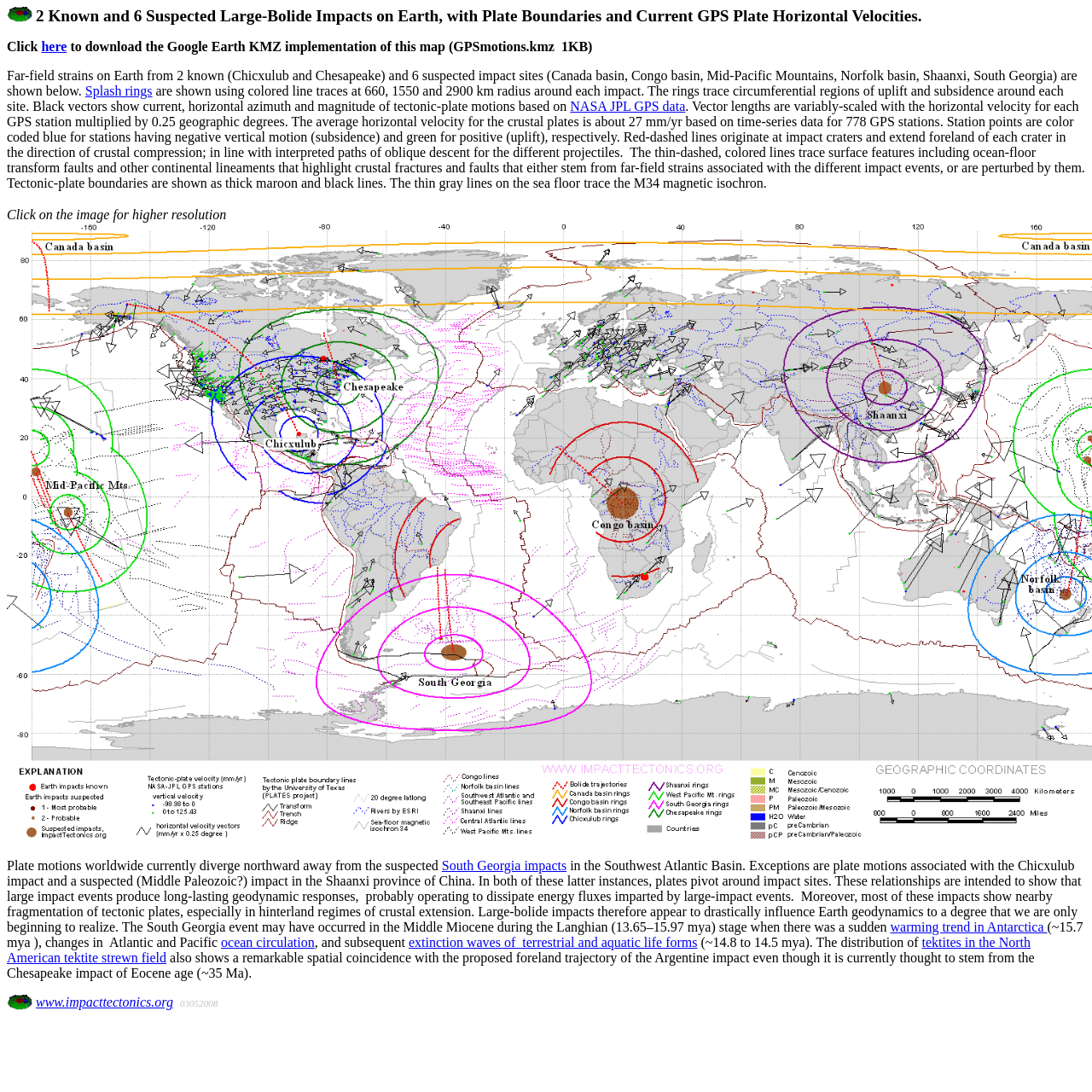Please reply with a single word or brief phrase to the question: 
What is the average horizontal velocity of the crustal plates?

27 mm/yr